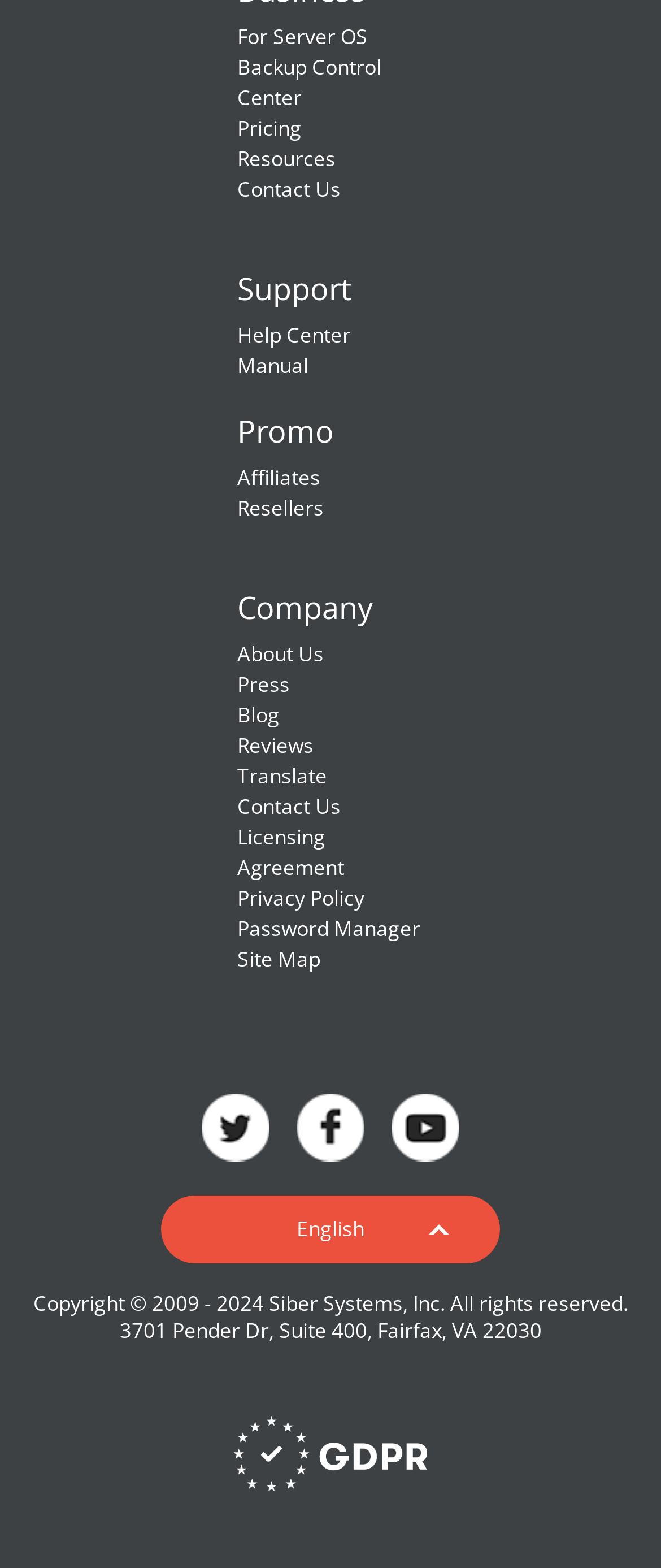What is the address of the company?
Based on the visual, give a brief answer using one word or a short phrase.

3701 Pender Dr, Suite 400, Fairfax, VA 22030